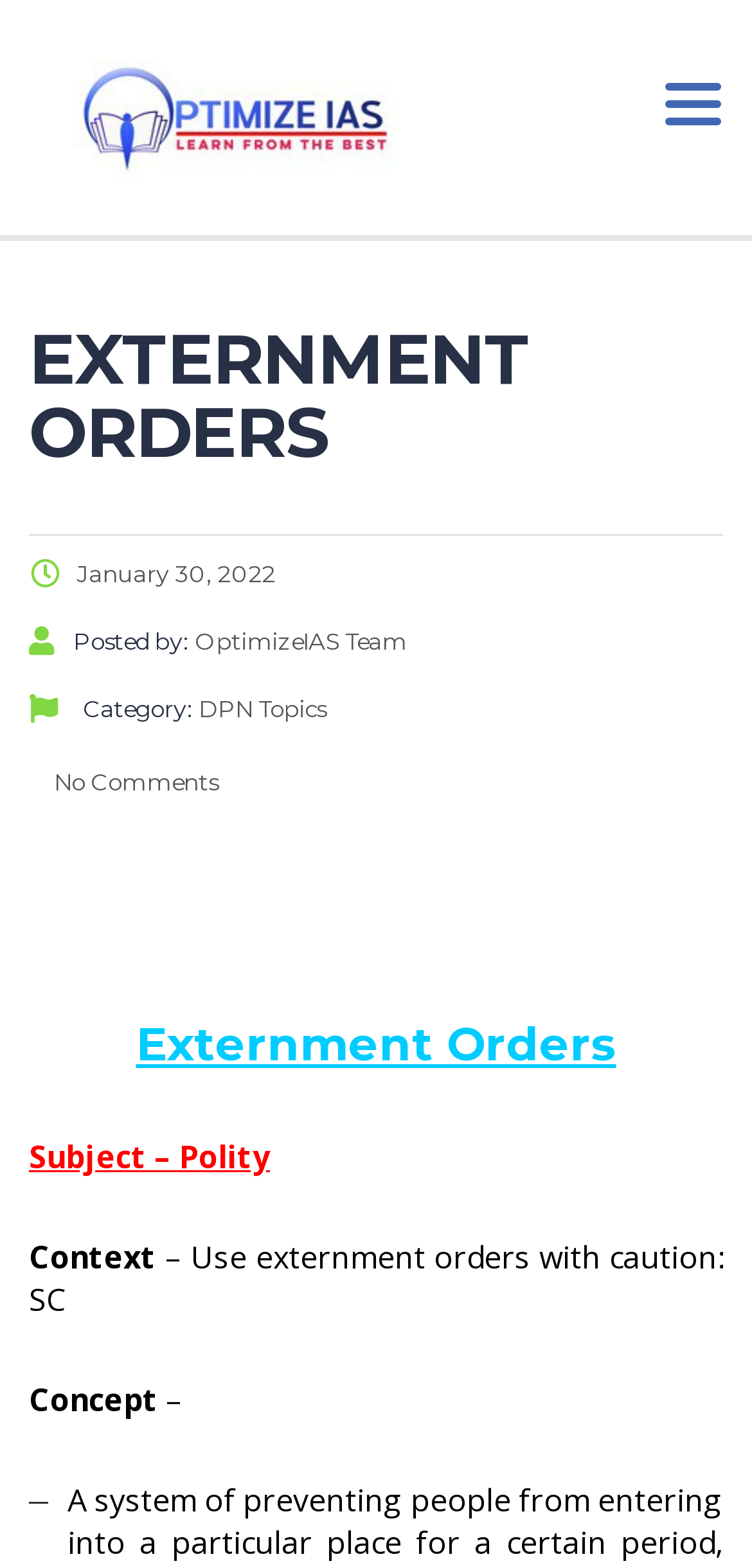Answer the question with a single word or phrase: 
Who is the author of the post?

OptimizeIAS Team